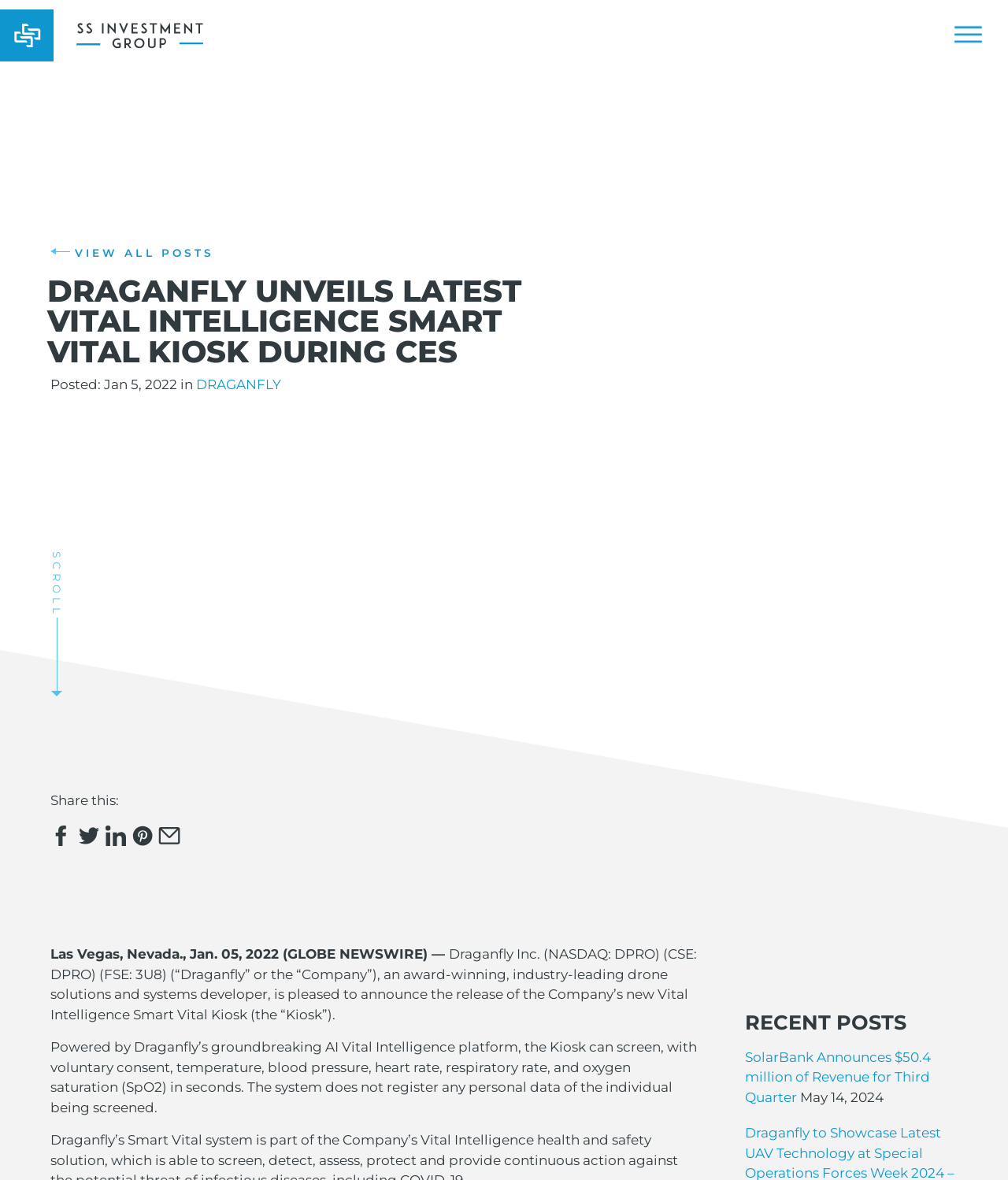What is the company's name?
Please respond to the question with a detailed and thorough explanation.

The company's name is mentioned in the text as 'Draganfly Inc.' which is an award-winning, industry-leading drone solutions and systems developer.